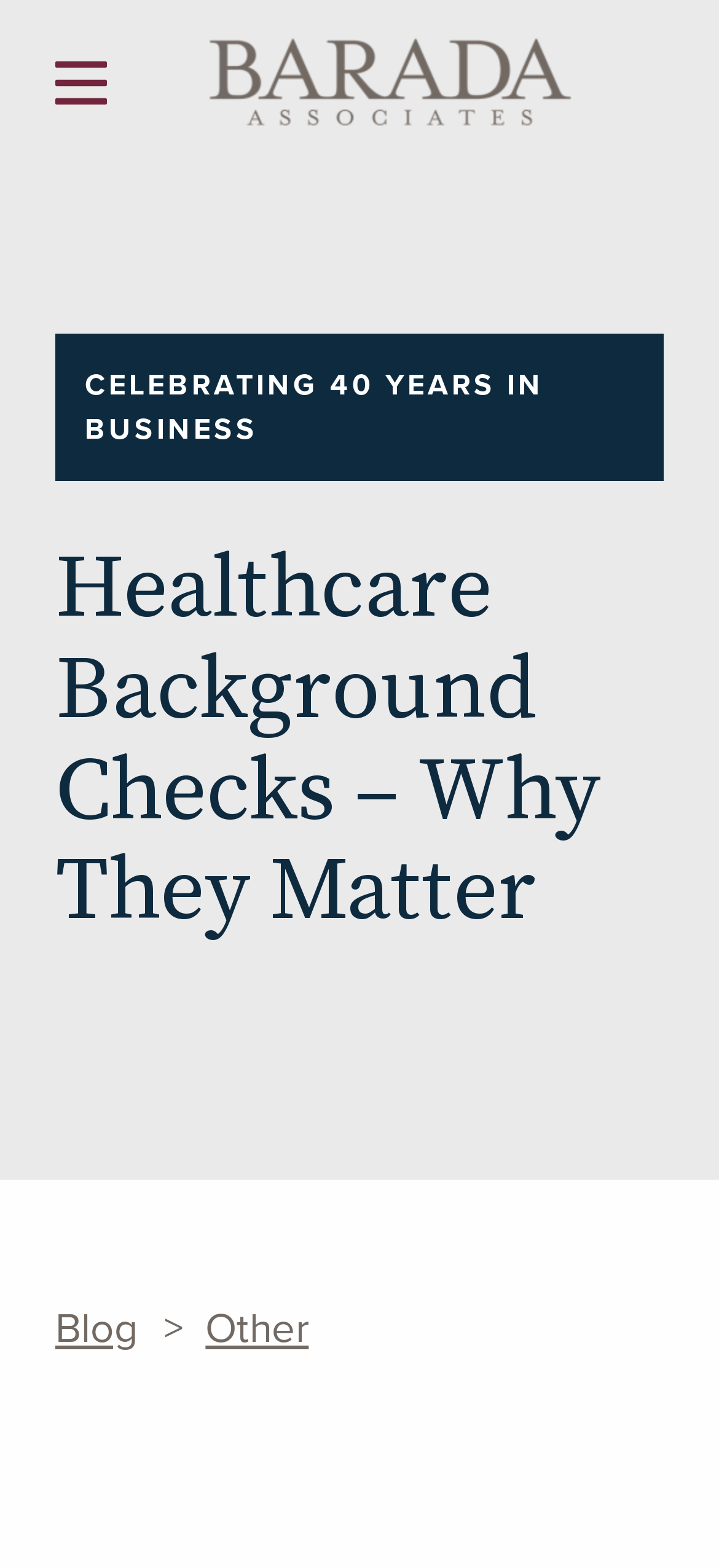Please identify the bounding box coordinates of the element's region that I should click in order to complete the following instruction: "check the blog". The bounding box coordinates consist of four float numbers between 0 and 1, i.e., [left, top, right, bottom].

[0.0, 0.288, 0.274, 0.314]